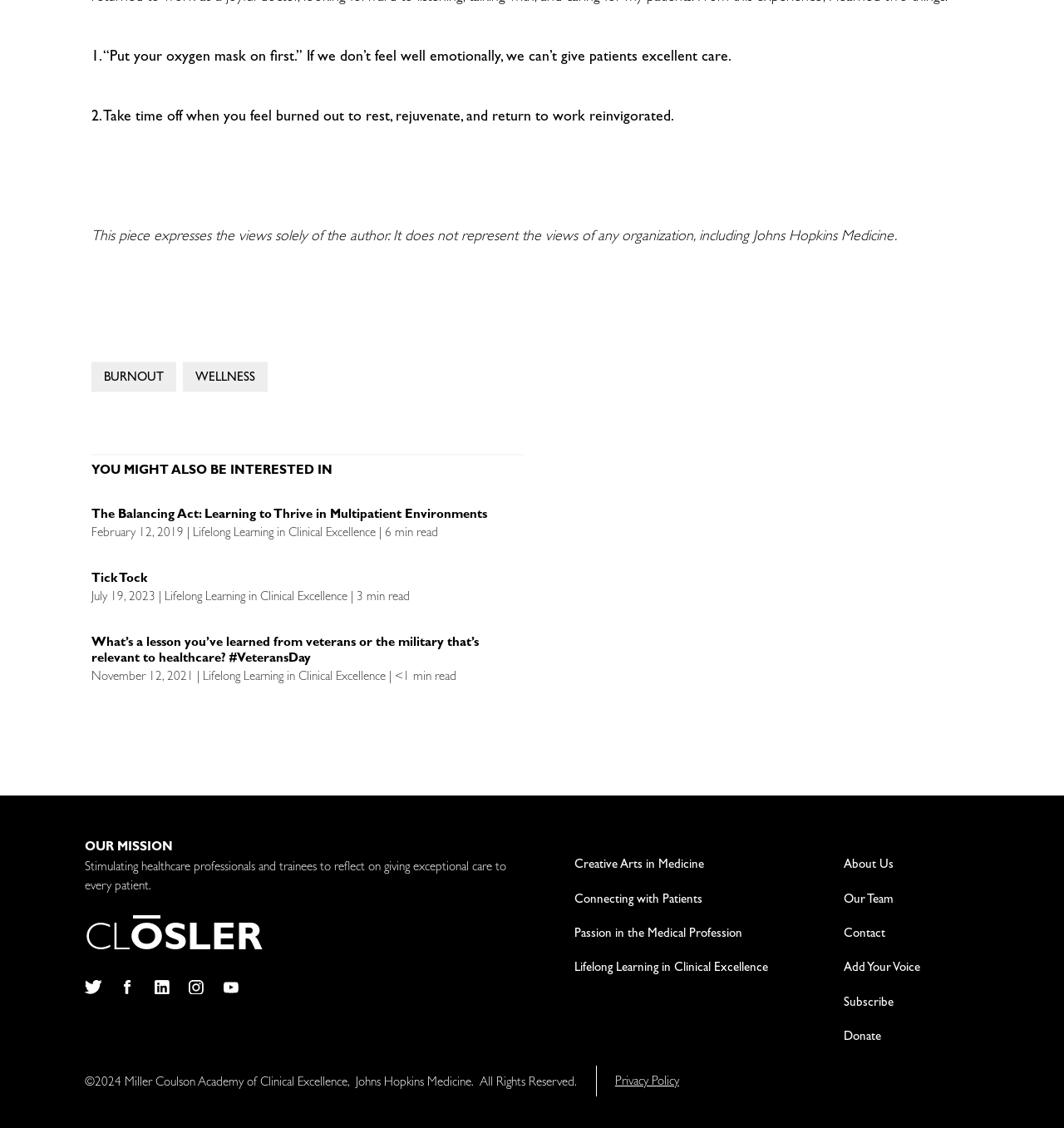Show me the bounding box coordinates of the clickable region to achieve the task as per the instruction: "Review the 'OUR MISSION' statement".

[0.08, 0.747, 0.492, 0.758]